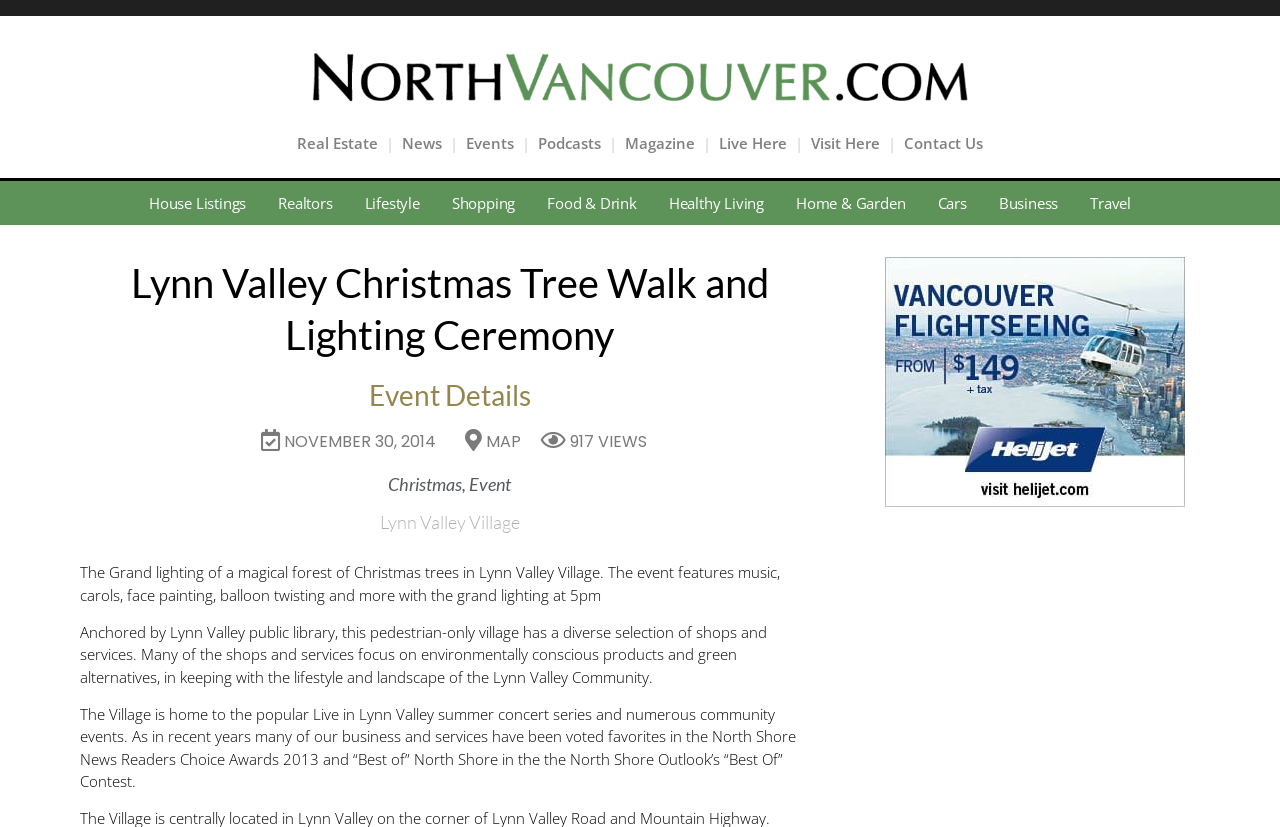What is the date of the Lynn Valley Christmas Tree Walk and Lighting Ceremony?
Refer to the image and give a detailed answer to the question.

I found the answer by looking at the event details section, where it says 'NOVEMBER 30, 2014'.